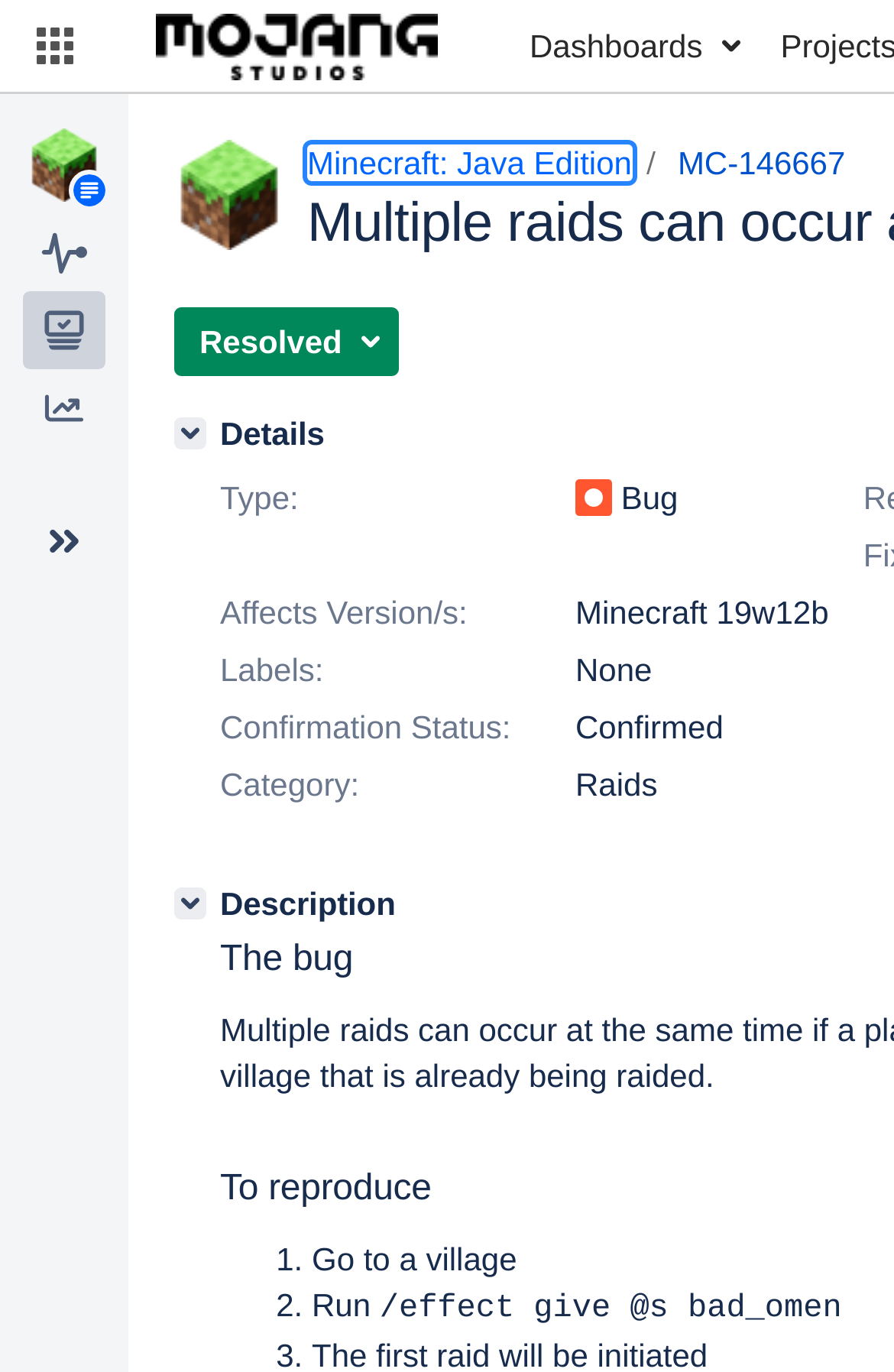Give a one-word or short phrase answer to this question: 
What is the category of the issue MC-146667?

Raids